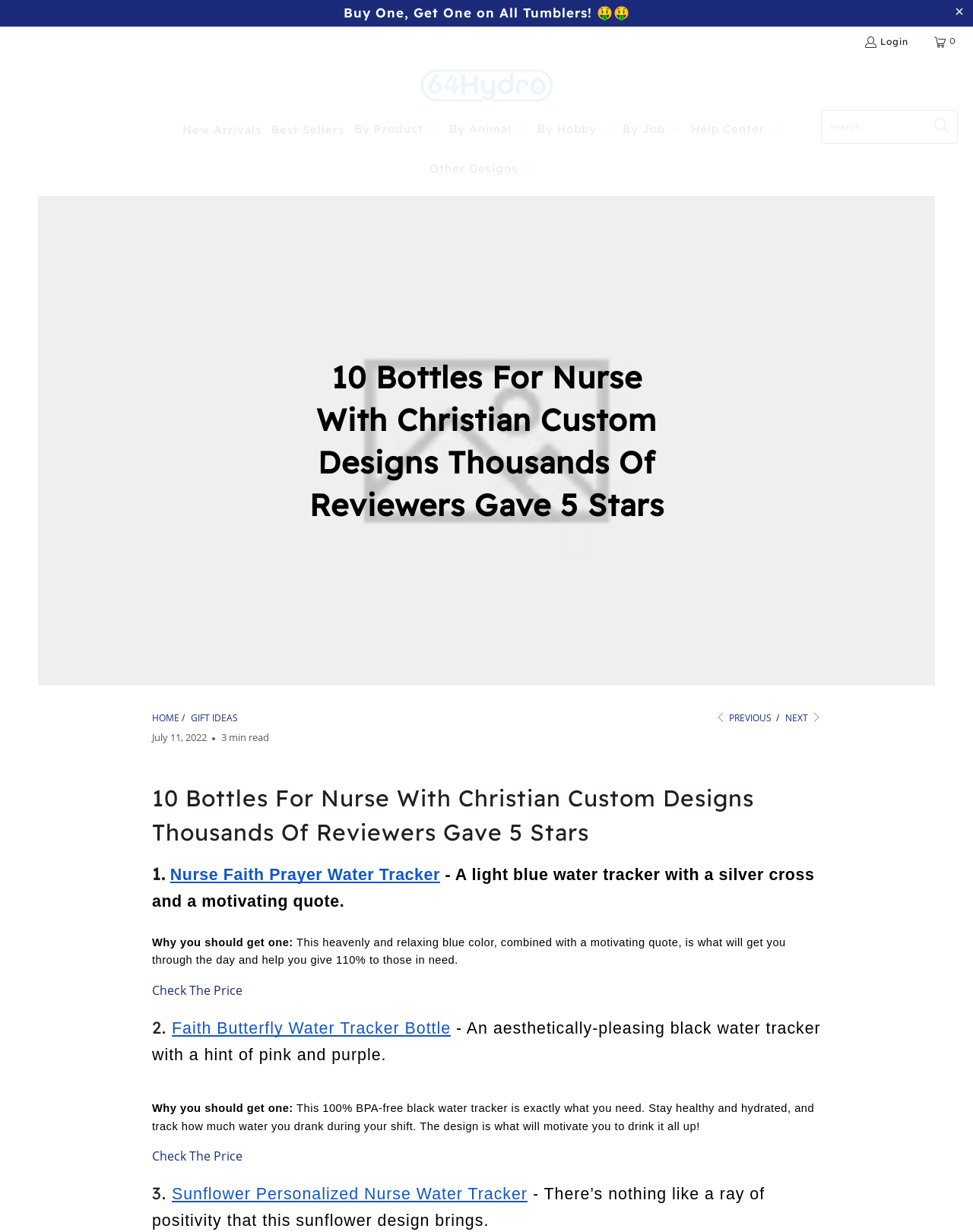Respond with a single word or phrase to the following question:
What is the purpose of the 'Check The Price' button?

To check the price